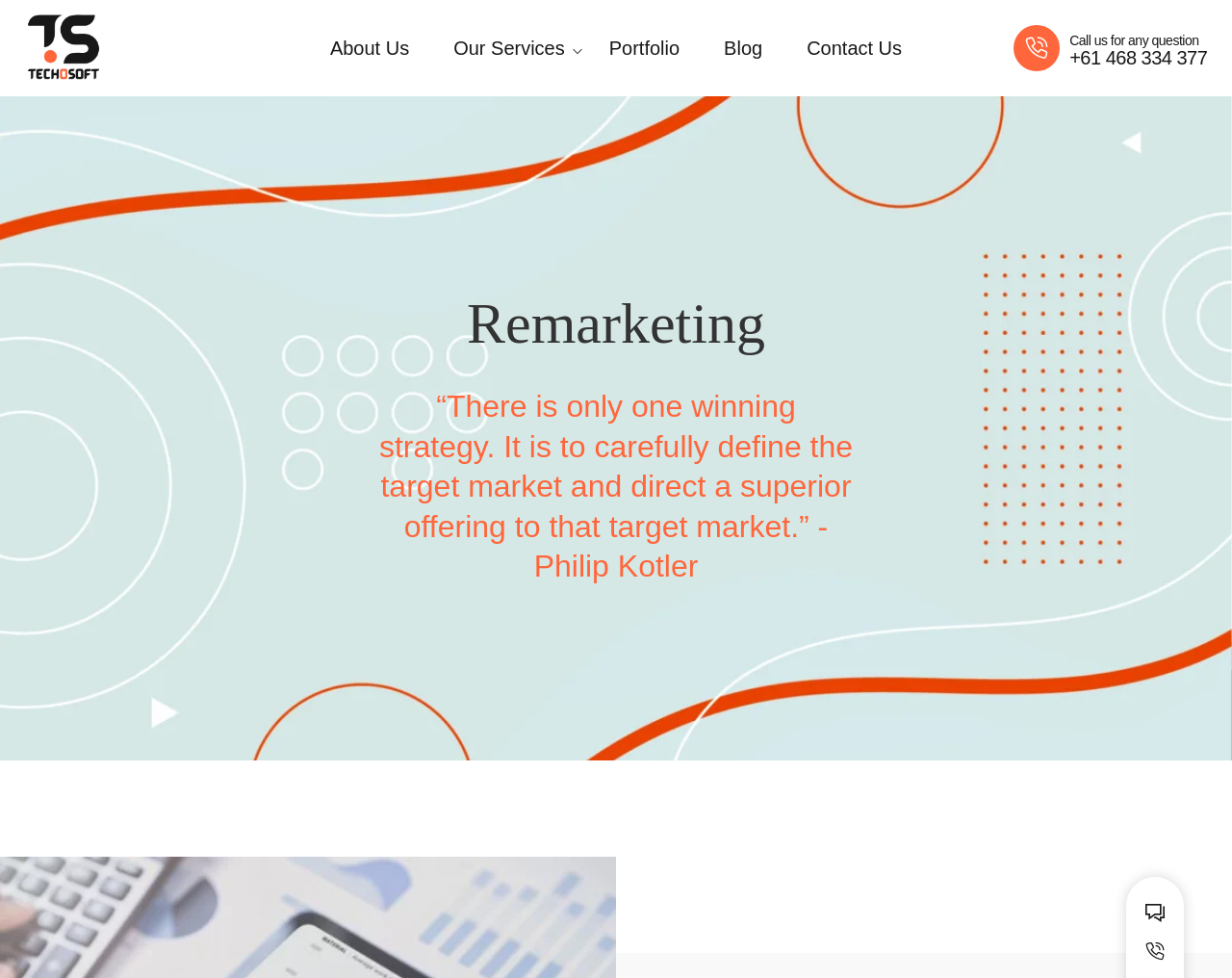Can you identify the bounding box coordinates of the clickable region needed to carry out this instruction: 'Click on Our Services'? The coordinates should be four float numbers within the range of 0 to 1, stated as [left, top, right, bottom].

[0.354, 0.0, 0.472, 0.098]